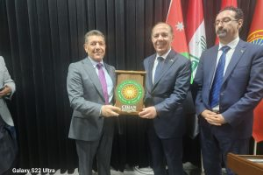What is the emblem featured on the plaque?
Give a single word or phrase as your answer by examining the image.

Cihan University